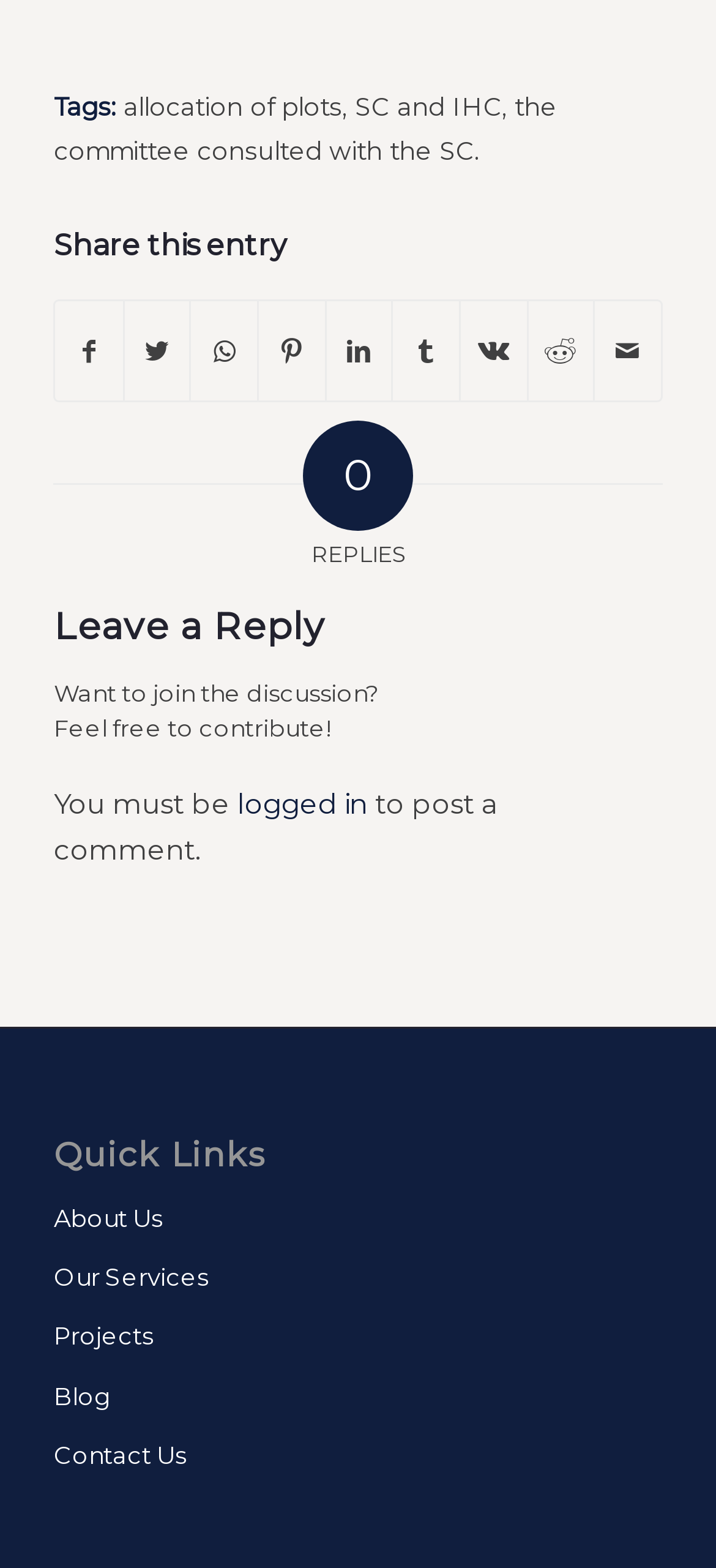Locate the bounding box coordinates of the area that needs to be clicked to fulfill the following instruction: "Share this entry". The coordinates should be in the format of four float numbers between 0 and 1, namely [left, top, right, bottom].

[0.075, 0.146, 0.925, 0.167]